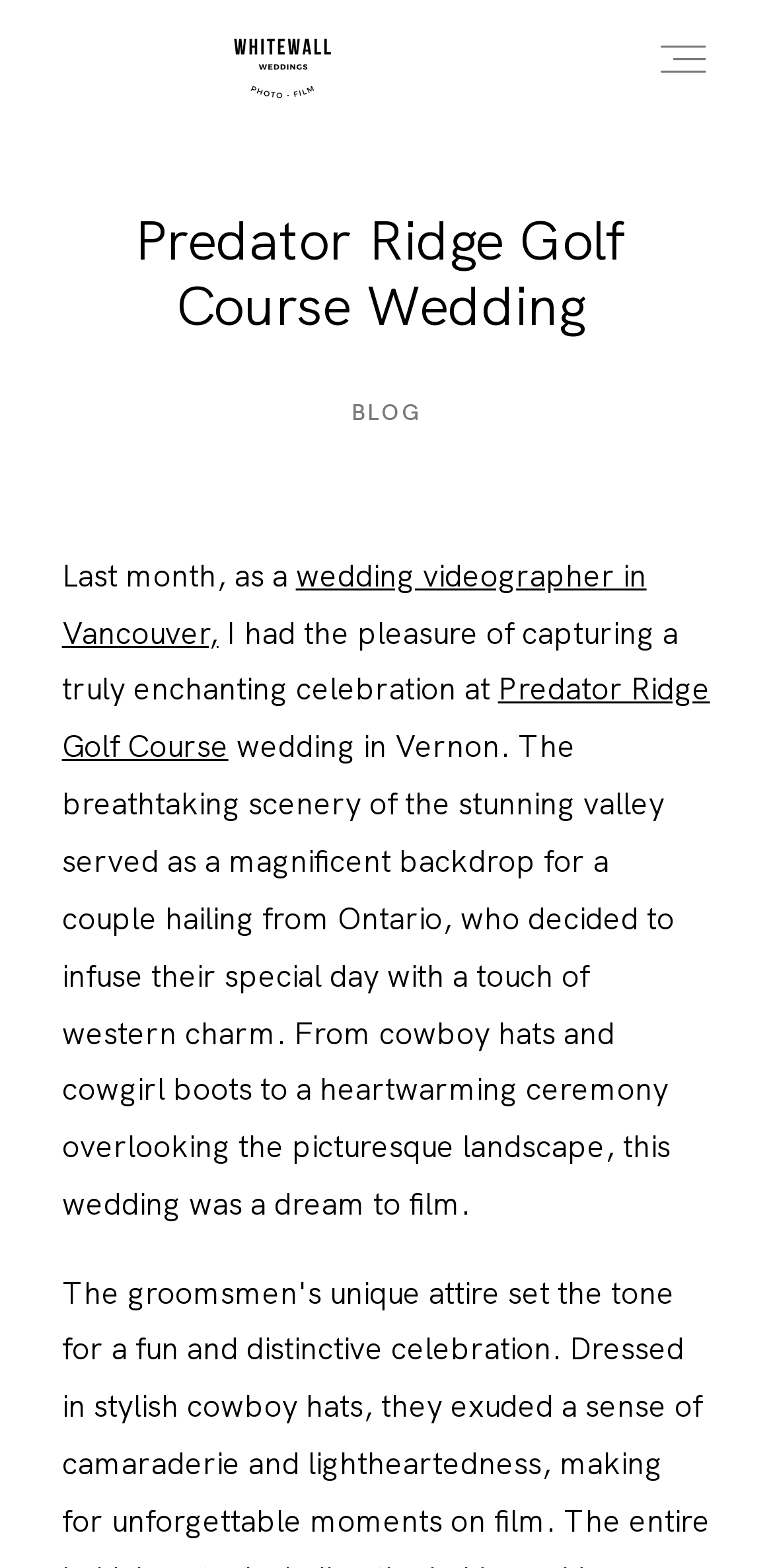What is the theme of the wedding?
Based on the screenshot, respond with a single word or phrase.

Western charm